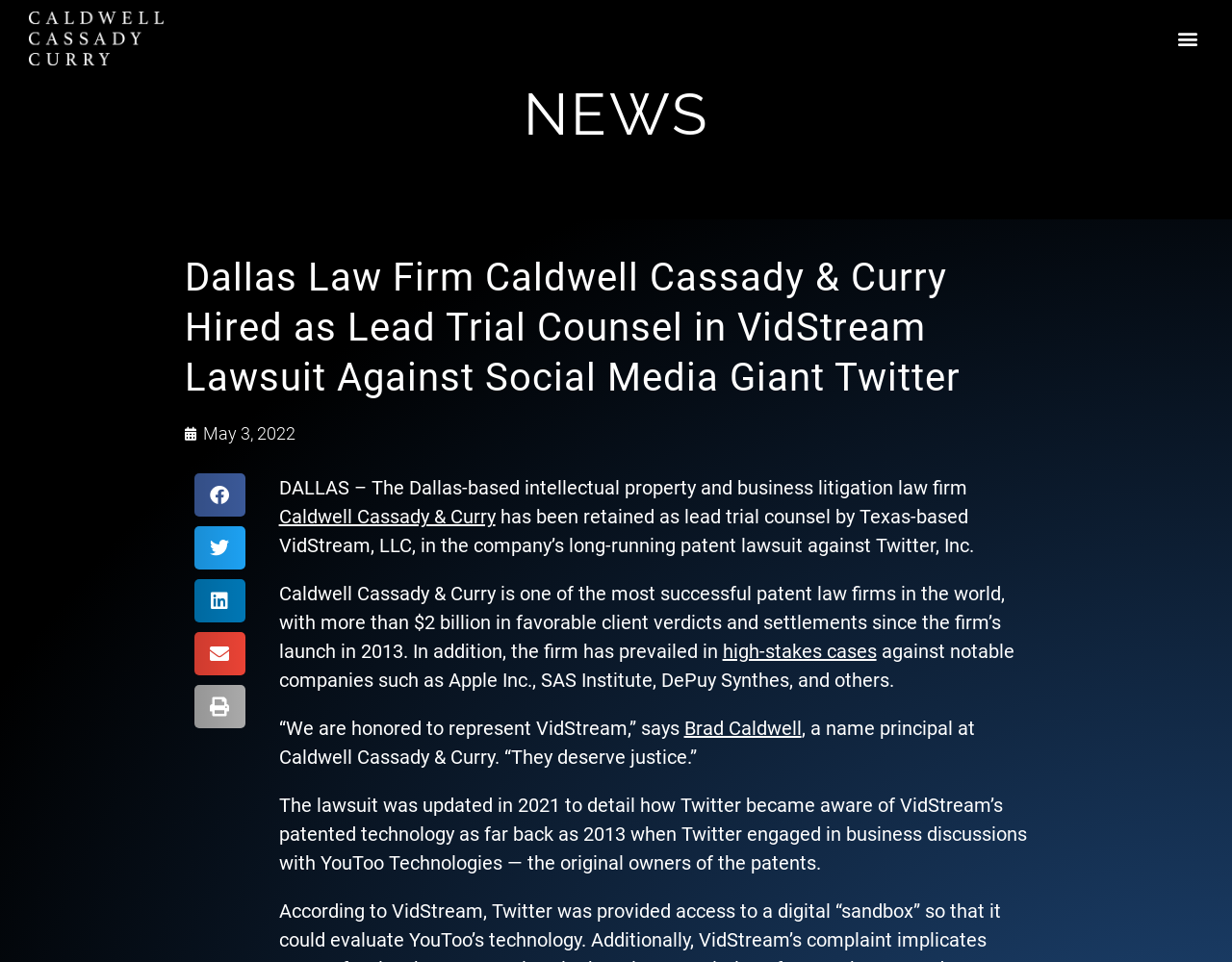Determine the main heading of the webpage and generate its text.

Dallas Law Firm Caldwell Cassady & Curry Hired as Lead Trial Counsel in VidStream Lawsuit Against Social Media Giant Twitter